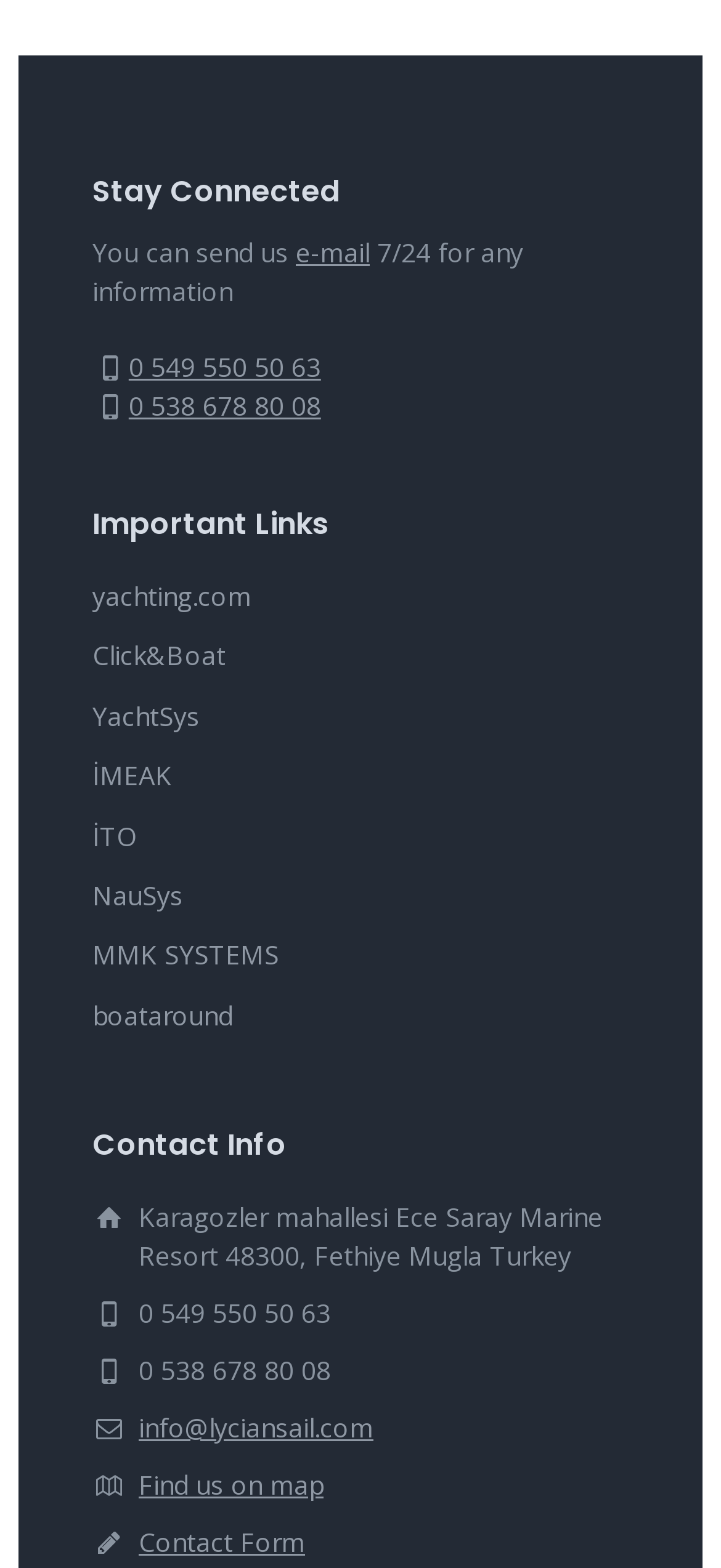Determine the bounding box coordinates for the clickable element to execute this instruction: "Send an e-mail". Provide the coordinates as four float numbers between 0 and 1, i.e., [left, top, right, bottom].

[0.41, 0.15, 0.513, 0.173]